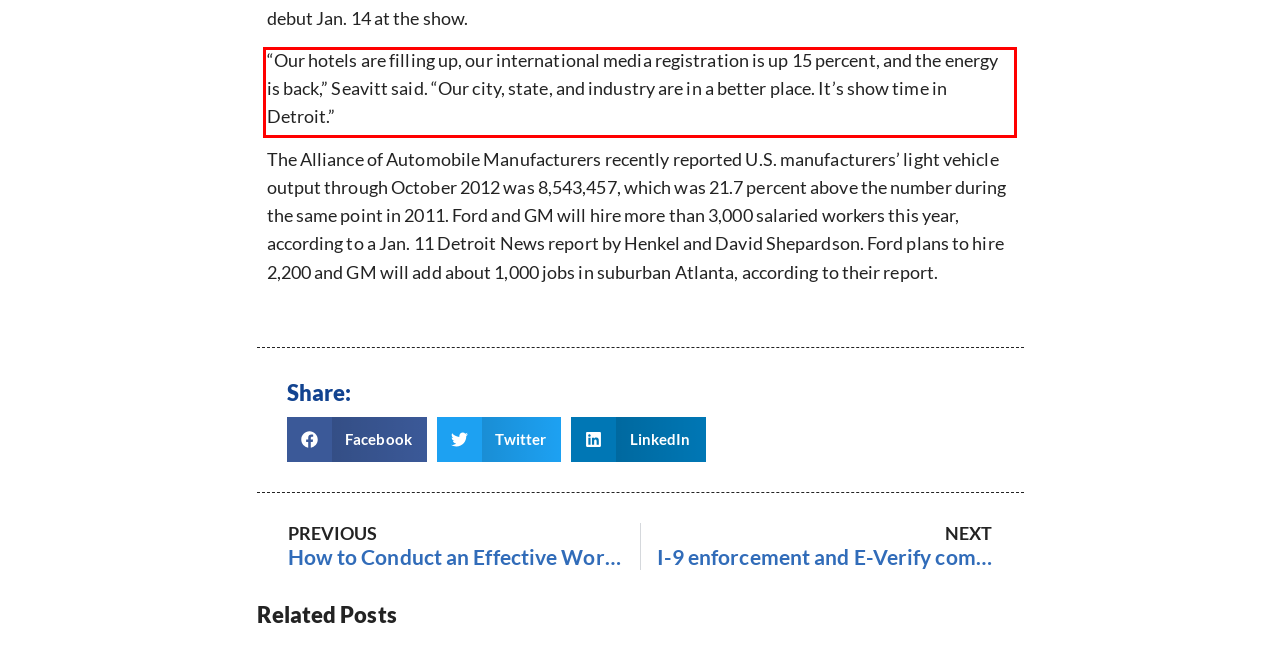From the screenshot of the webpage, locate the red bounding box and extract the text contained within that area.

“Our hotels are filling up, our international media registration is up 15 percent, and the energy is back,” Seavitt said. “Our city, state, and industry are in a better place. It’s show time in Detroit.”